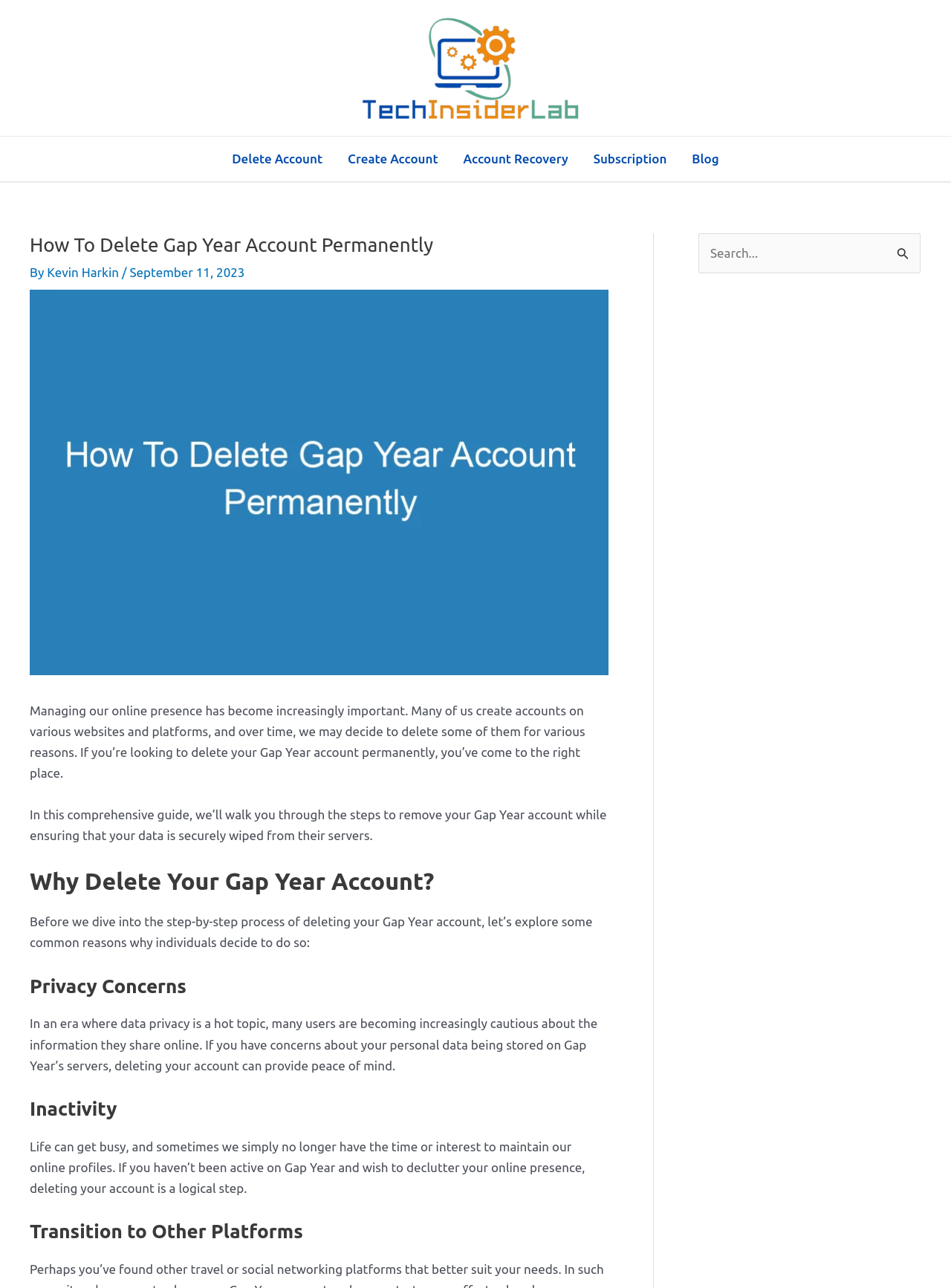Identify the bounding box for the element characterized by the following description: "Blog".

[0.714, 0.106, 0.769, 0.141]